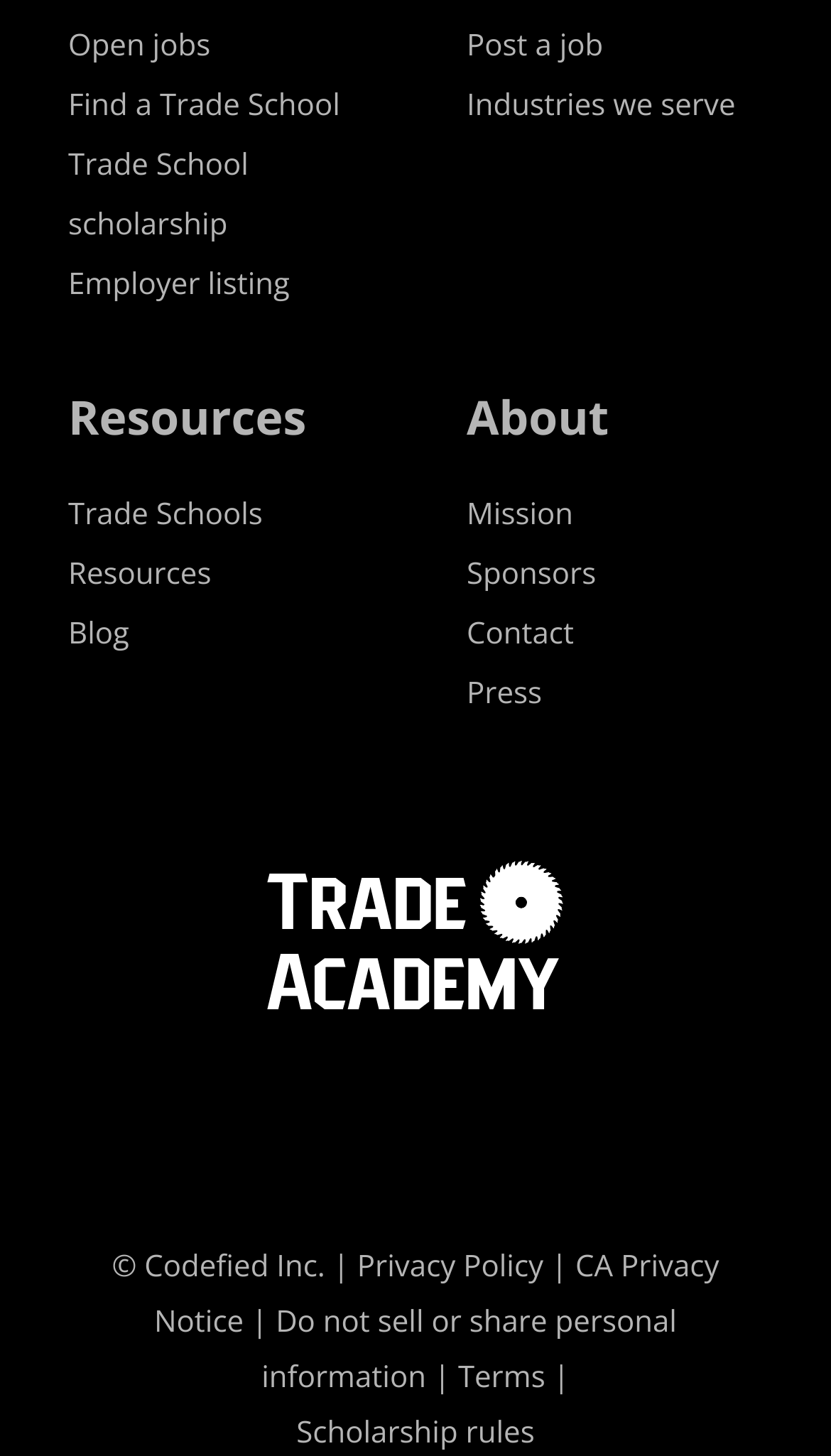How many main categories are listed on the top of the webpage?
Answer briefly with a single word or phrase based on the image.

2